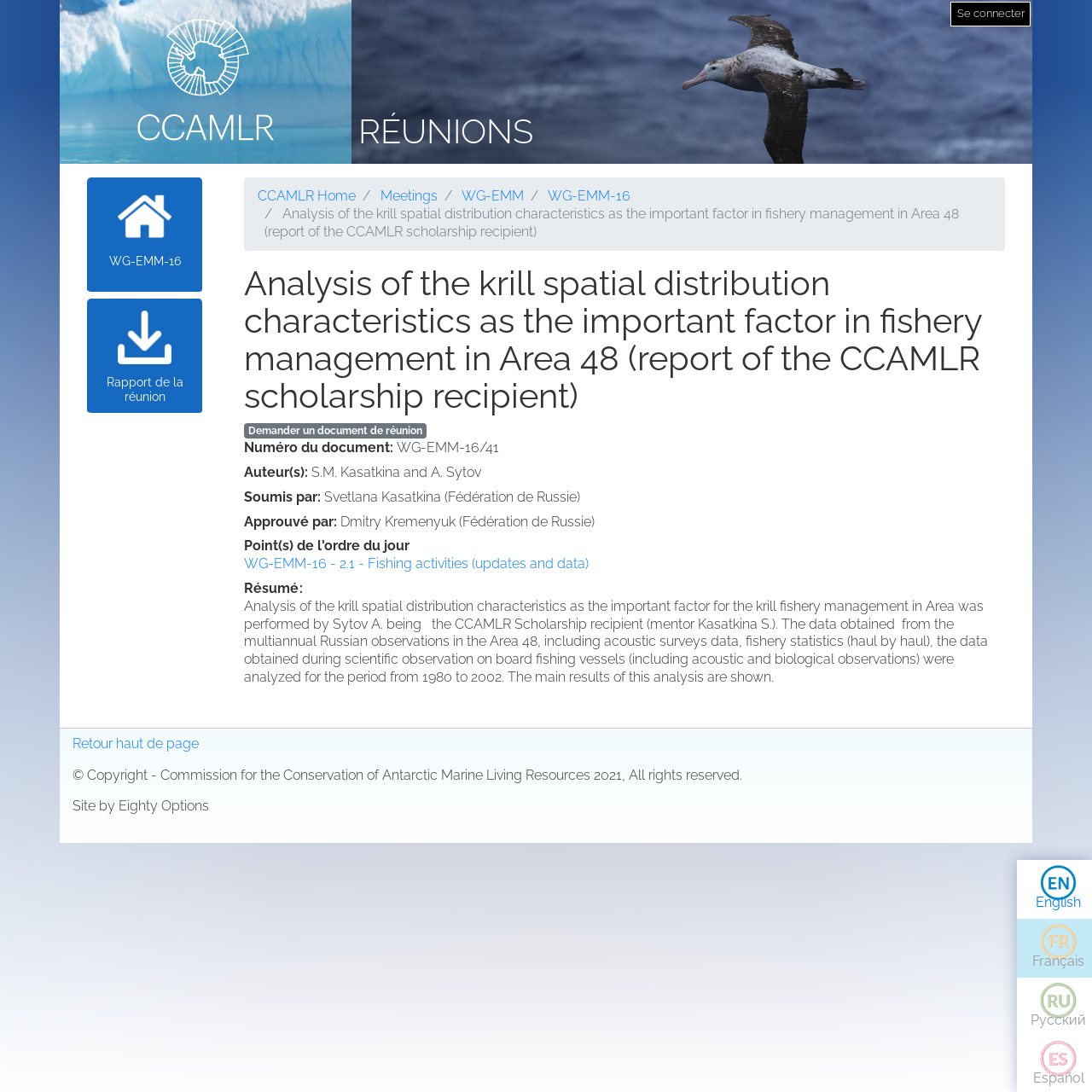Determine the bounding box coordinates of the region I should click to achieve the following instruction: "Download meeting document". Ensure the bounding box coordinates are four float numbers between 0 and 1, i.e., [left, top, right, bottom].

[0.224, 0.388, 0.391, 0.402]